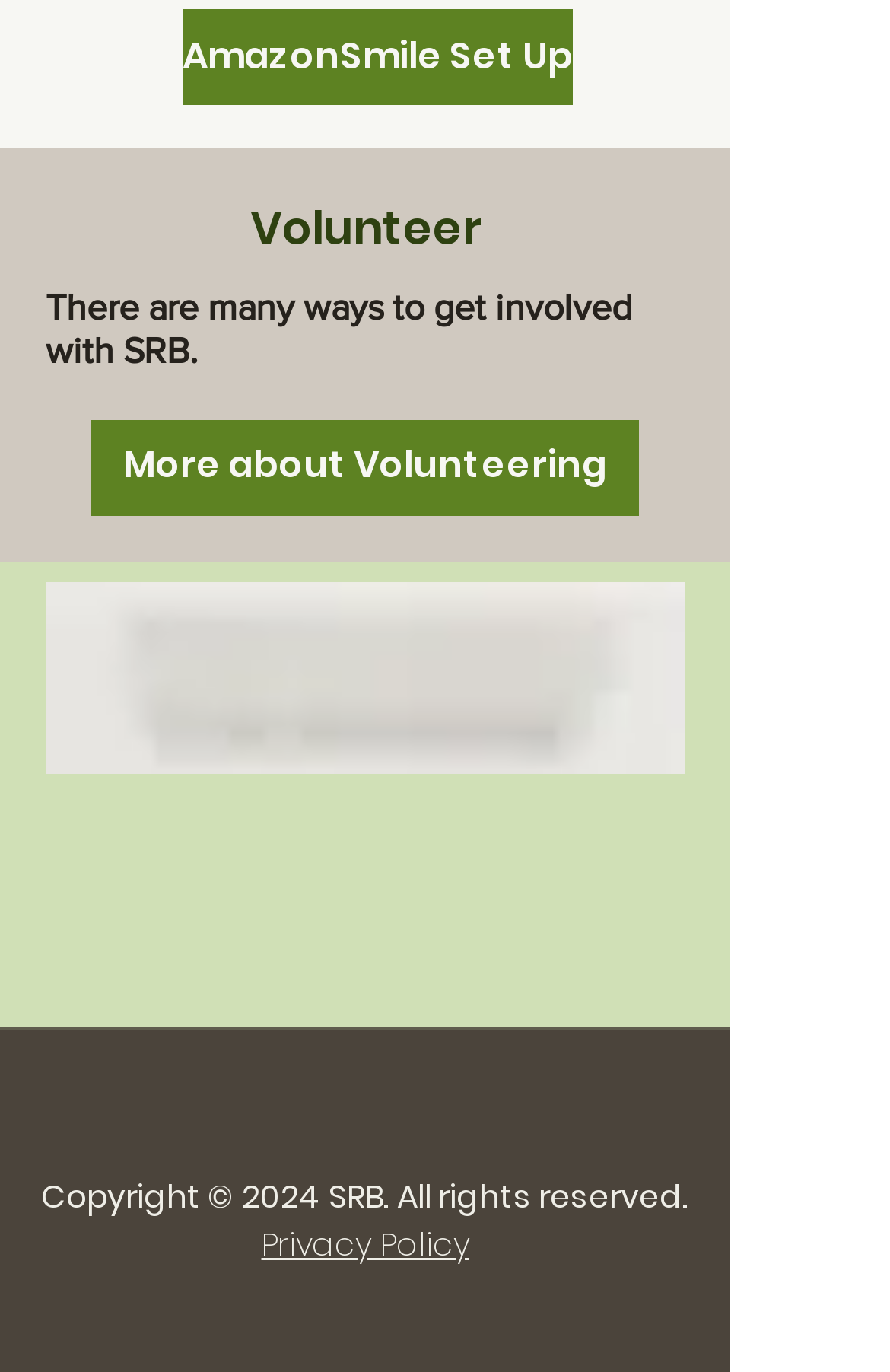Using details from the image, please answer the following question comprehensively:
What is the year of copyright?

The StaticText element at the bottom of the webpage contains the text 'Copyright © 2024 SRB. All rights reserved.', which indicates that the year of copyright is 2024.